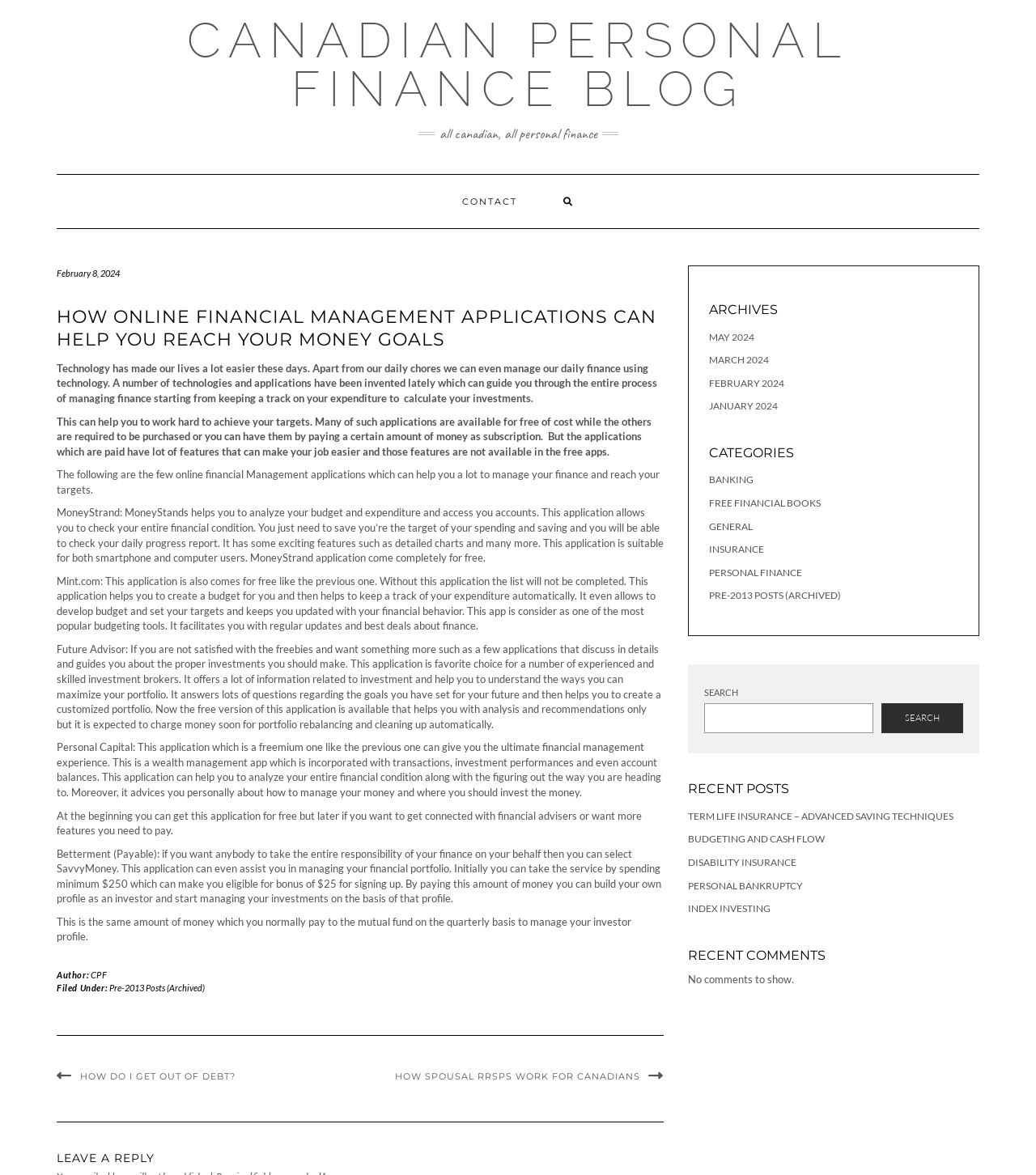Please determine the bounding box coordinates of the element's region to click in order to carry out the following instruction: "Read the 'HOW ONLINE FINANCIAL MANAGEMENT APPLICATIONS CAN HELP YOU REACH YOUR MONEY GOALS' article". The coordinates should be four float numbers between 0 and 1, i.e., [left, top, right, bottom].

[0.055, 0.26, 0.641, 0.3]